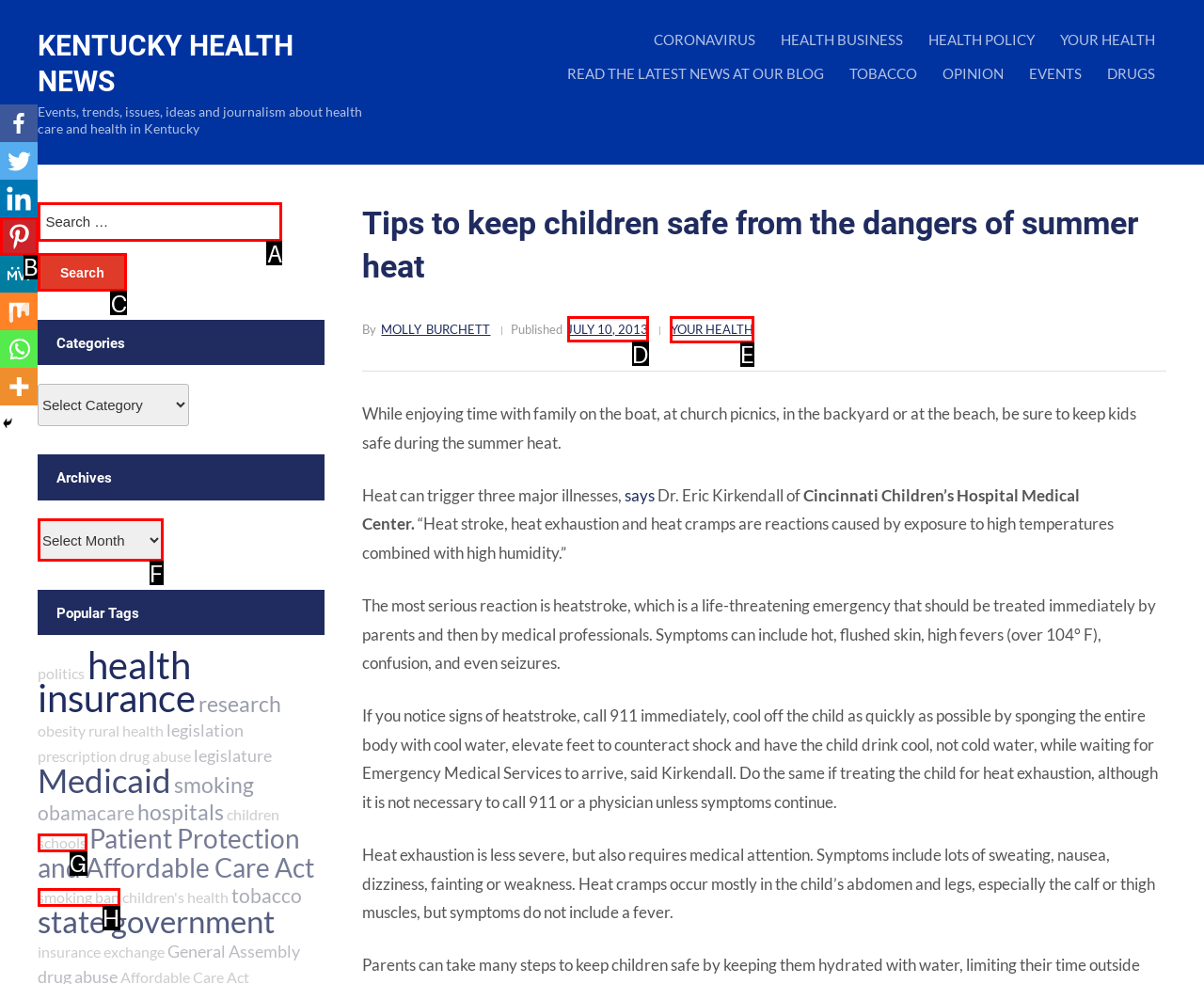Which HTML element should be clicked to fulfill the following task: Click on the 'Your Health' link?
Reply with the letter of the appropriate option from the choices given.

E